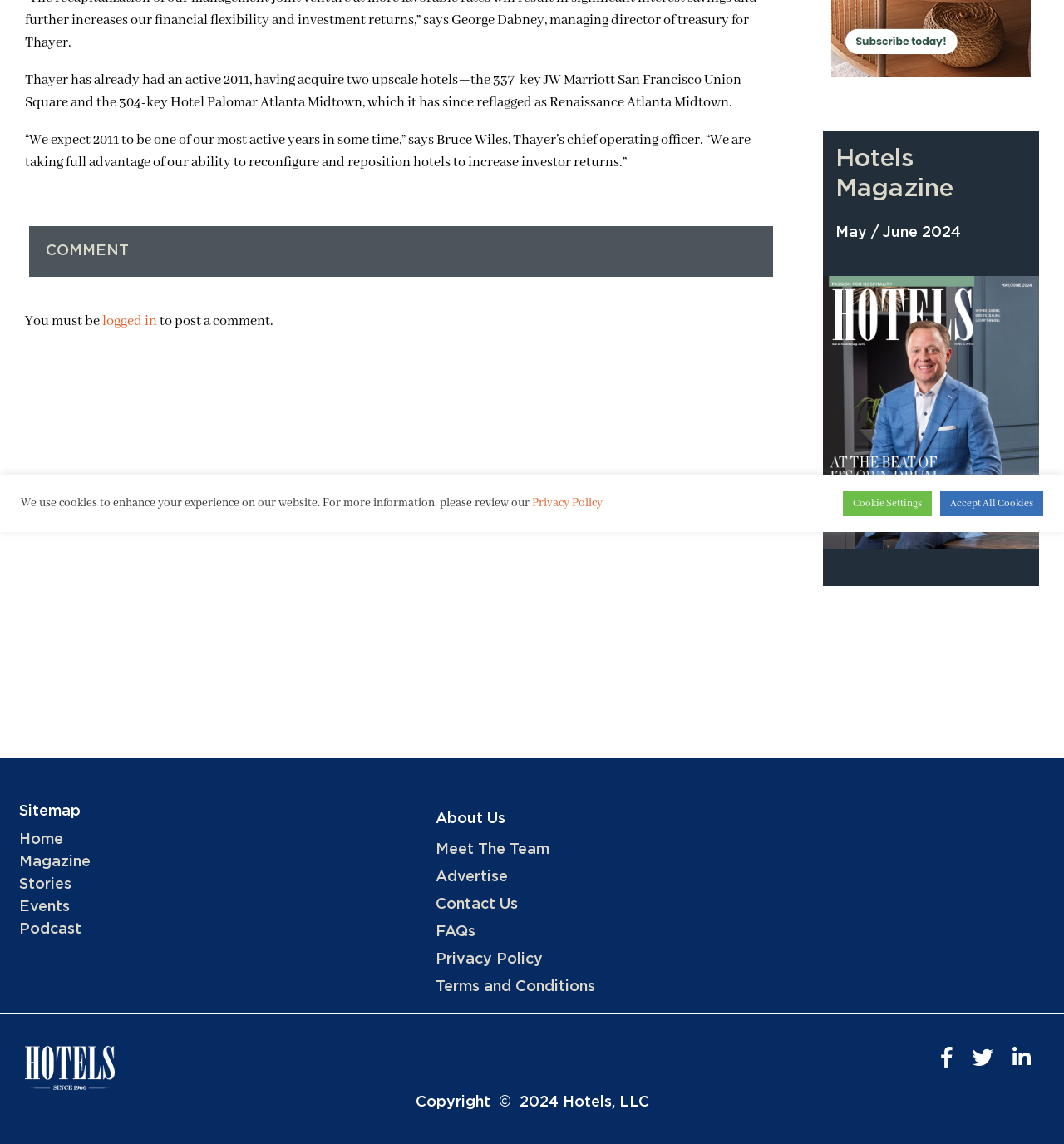Determine the bounding box coordinates in the format (top-left x, top-left y, bottom-right x, bottom-right y). Ensure all values are floating point numbers between 0 and 1. Identify the bounding box of the UI element described by: Cookie Settings

[0.792, 0.429, 0.876, 0.451]